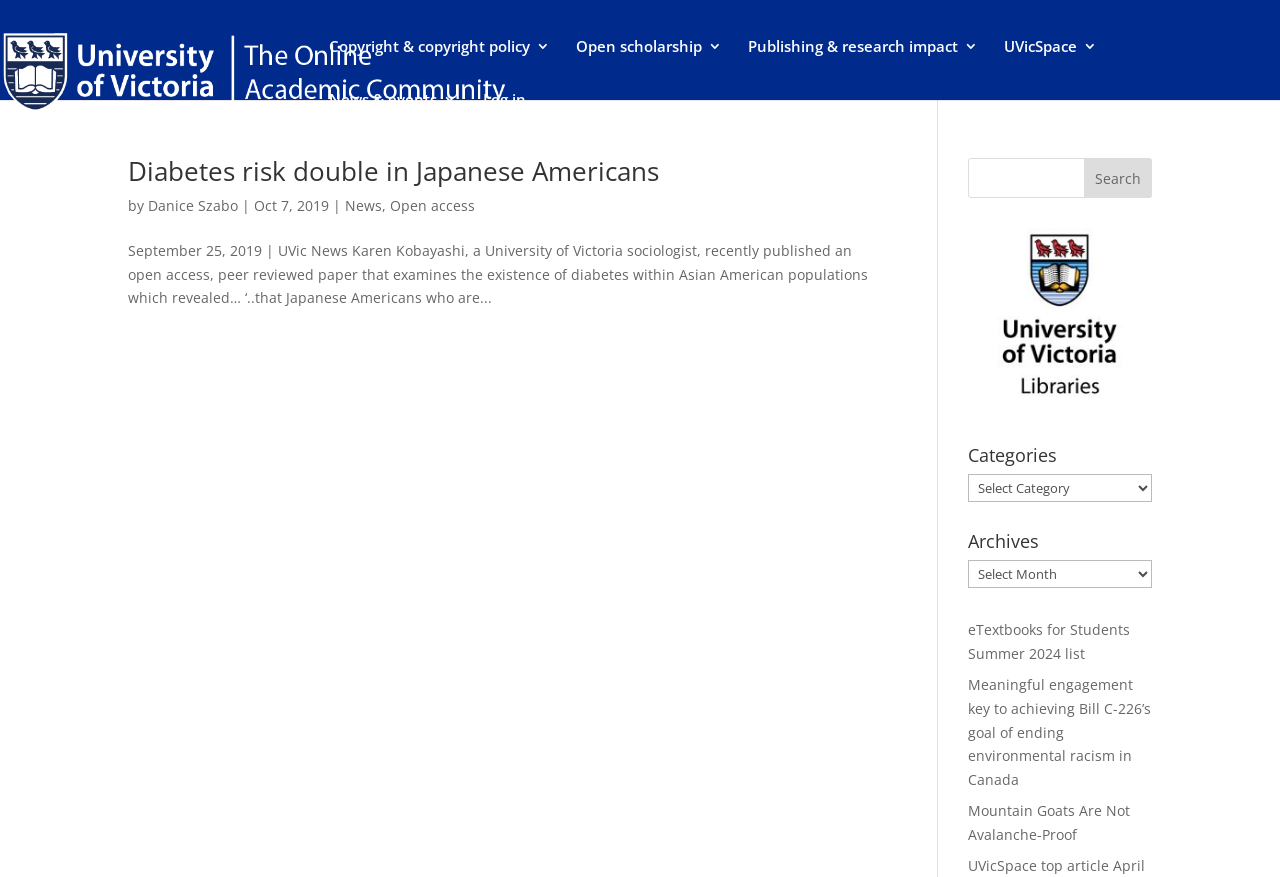Review the image closely and give a comprehensive answer to the question: What is the topic of the article?

The topic of the article can be determined by reading the heading 'Diabetes risk double in Japanese Americans' which is a prominent element on the webpage.